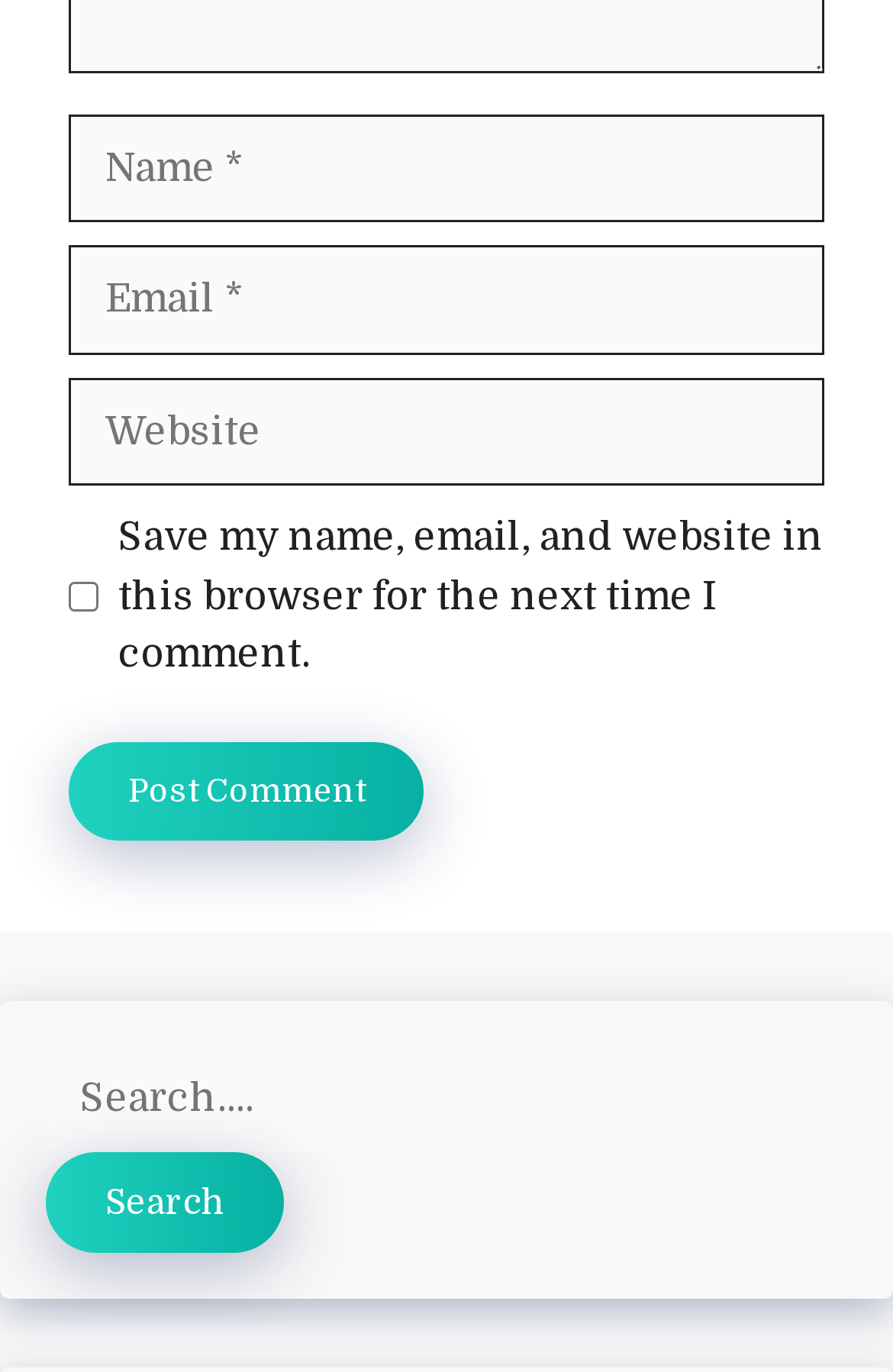Give a succinct answer to this question in a single word or phrase: 
How many text boxes are required on the page?

2